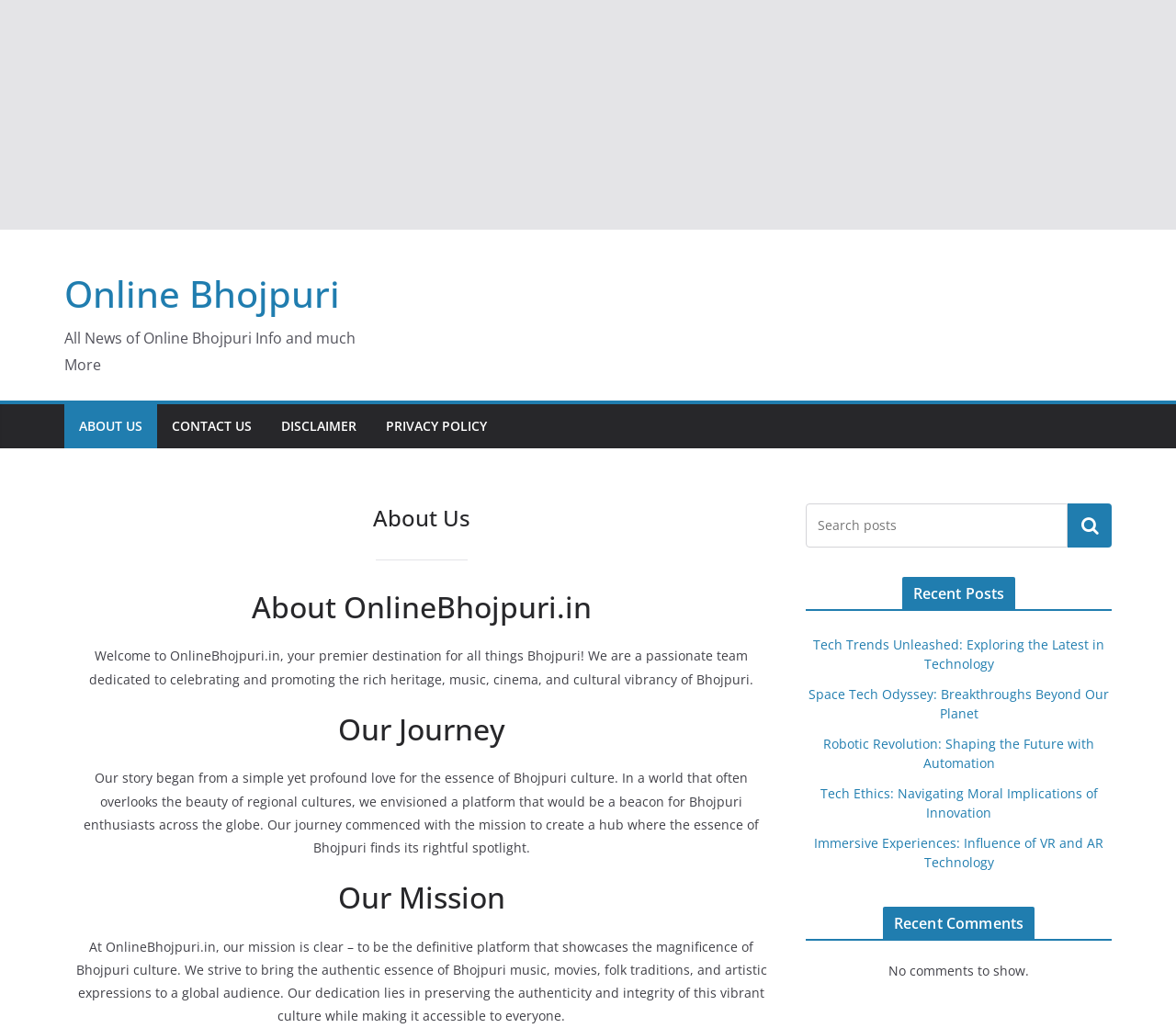Please identify the bounding box coordinates of the clickable region that I should interact with to perform the following instruction: "Read about Online Bhojpuri". The coordinates should be expressed as four float numbers between 0 and 1, i.e., [left, top, right, bottom].

[0.055, 0.489, 0.662, 0.517]